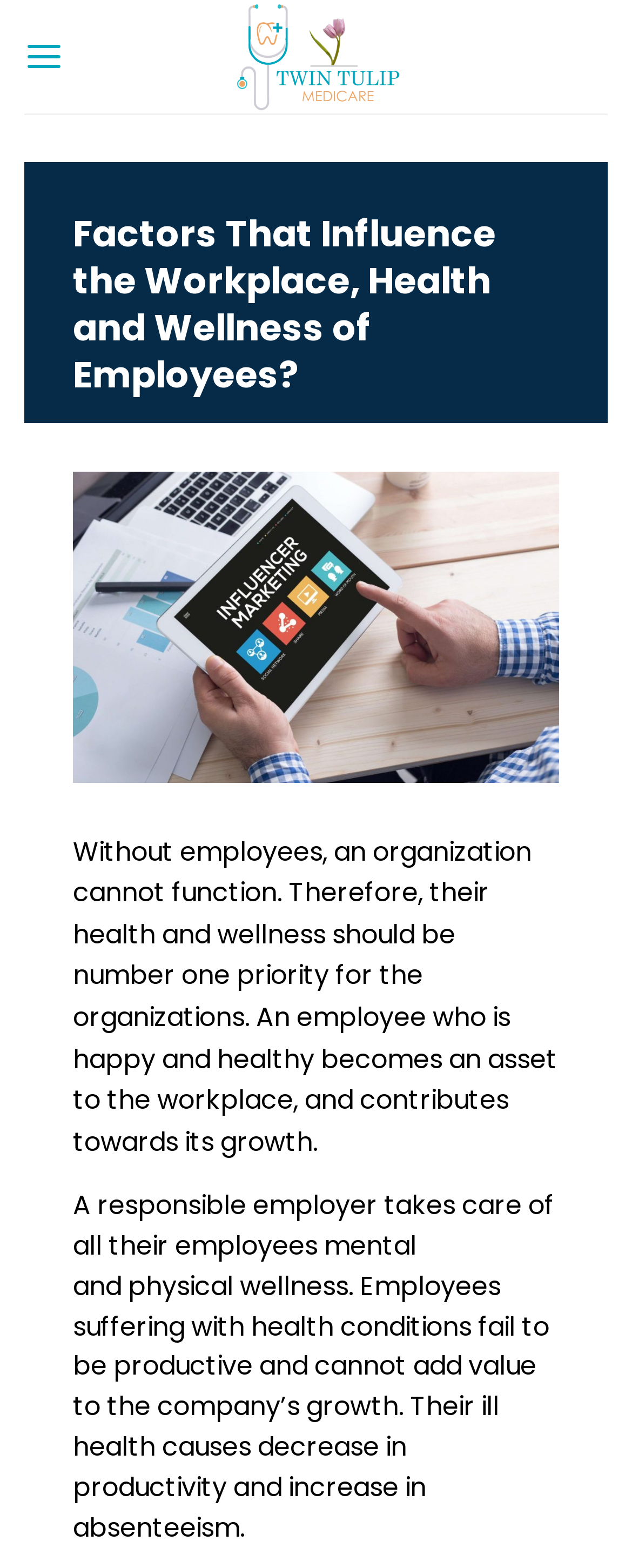Using the element description: "aria-label="Menu"", determine the bounding box coordinates. The coordinates should be in the format [left, top, right, bottom], with values between 0 and 1.

[0.038, 0.011, 0.101, 0.062]